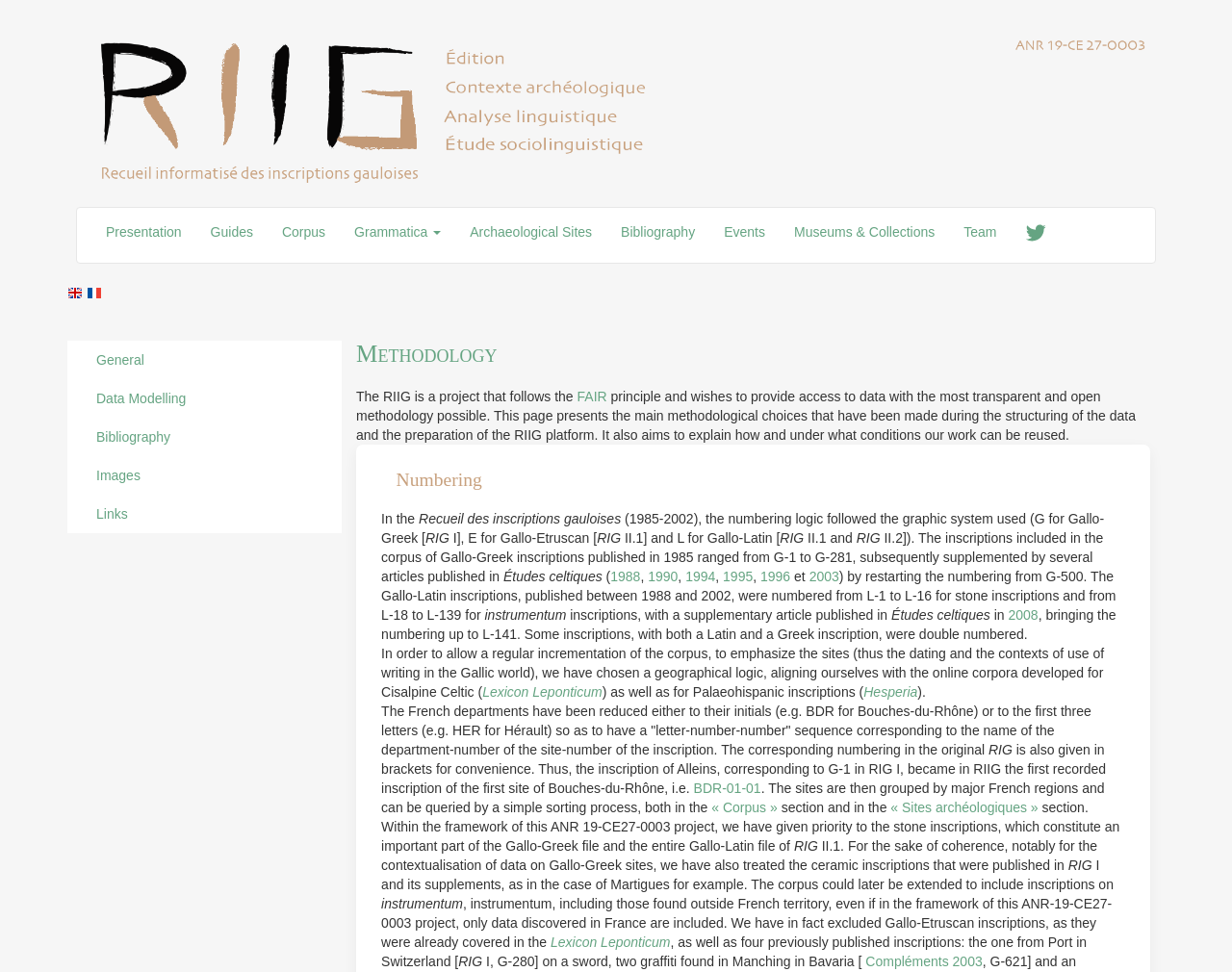Identify the bounding box coordinates of the part that should be clicked to carry out this instruction: "Explore the 'Corpus' section".

[0.217, 0.214, 0.276, 0.263]